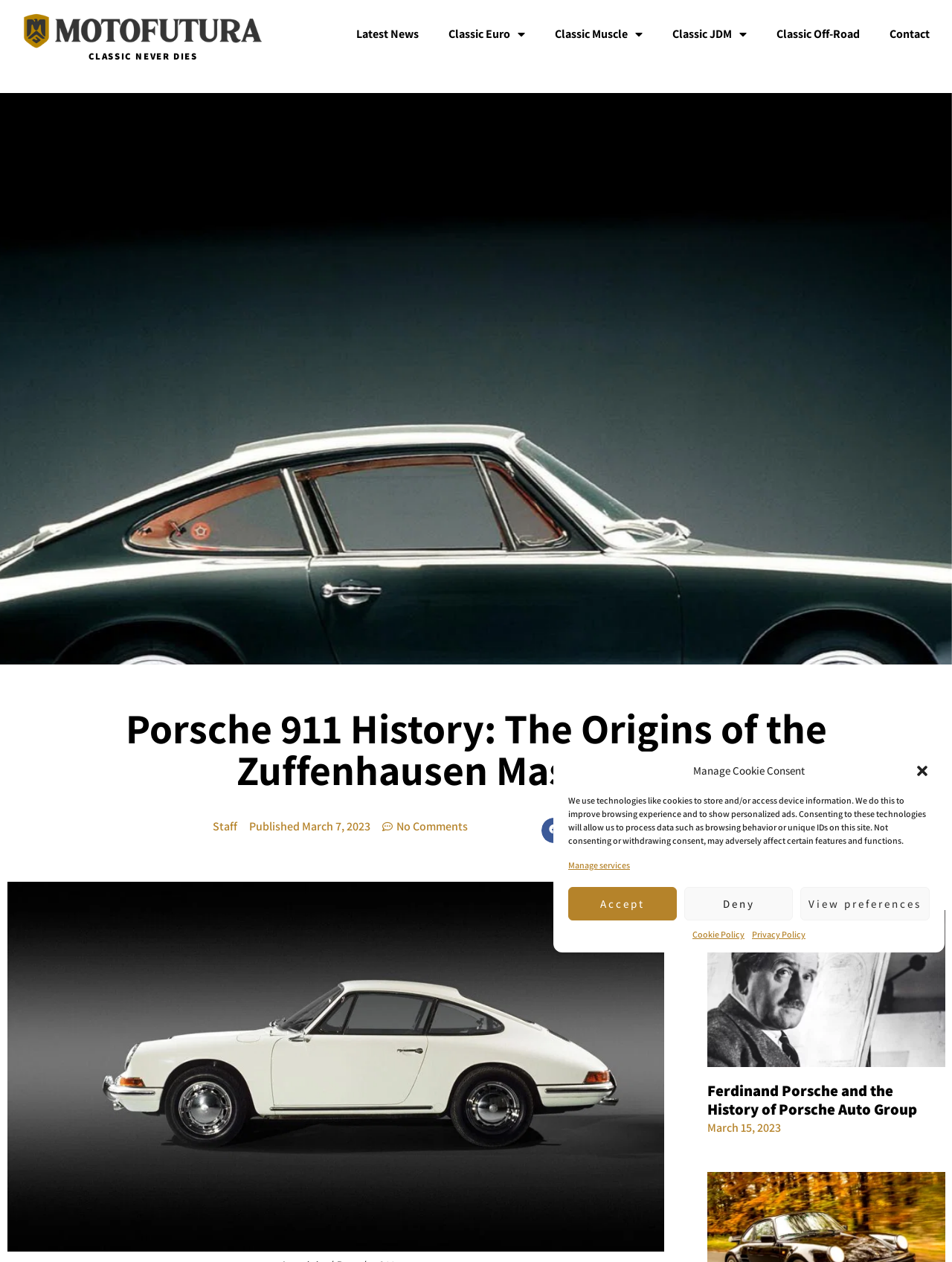Please pinpoint the bounding box coordinates for the region I should click to adhere to this instruction: "Click the Motofutura Logo".

[0.008, 0.006, 0.29, 0.041]